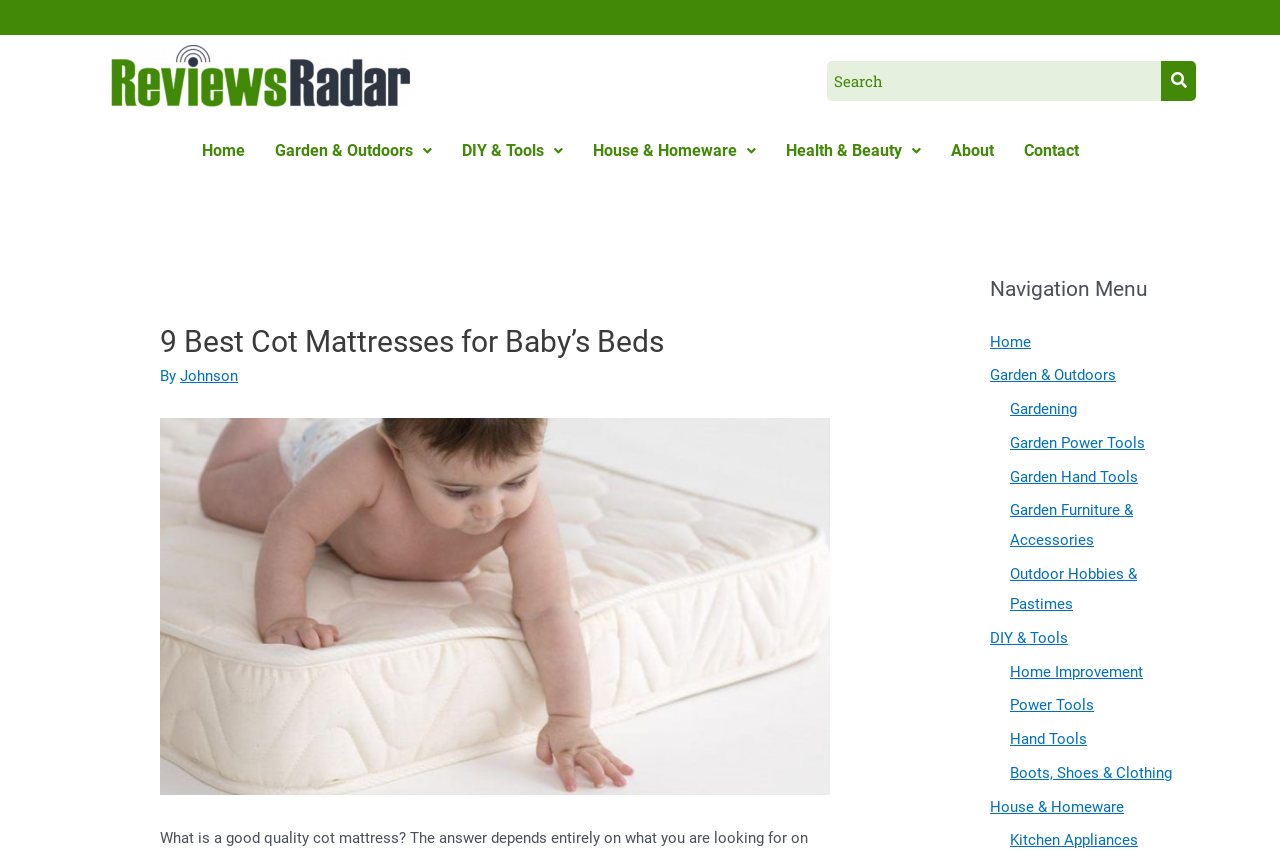Please determine the bounding box coordinates of the element's region to click in order to carry out the following instruction: "Read the article about 9 Best Cot Mattresses for Baby’s Beds". The coordinates should be four float numbers between 0 and 1, i.e., [left, top, right, bottom].

[0.125, 0.381, 0.648, 0.423]